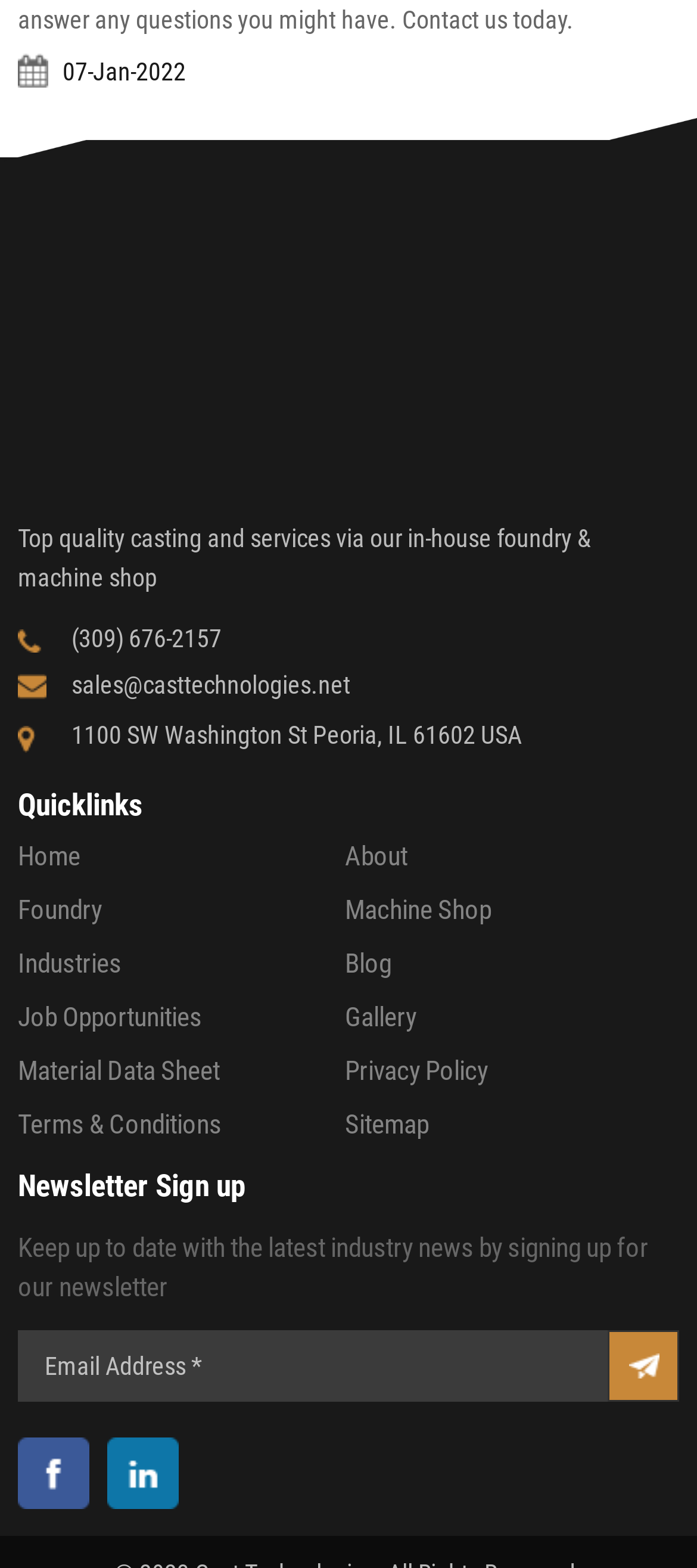What is the company name?
Answer the question with a single word or phrase by looking at the picture.

Cast Technologies